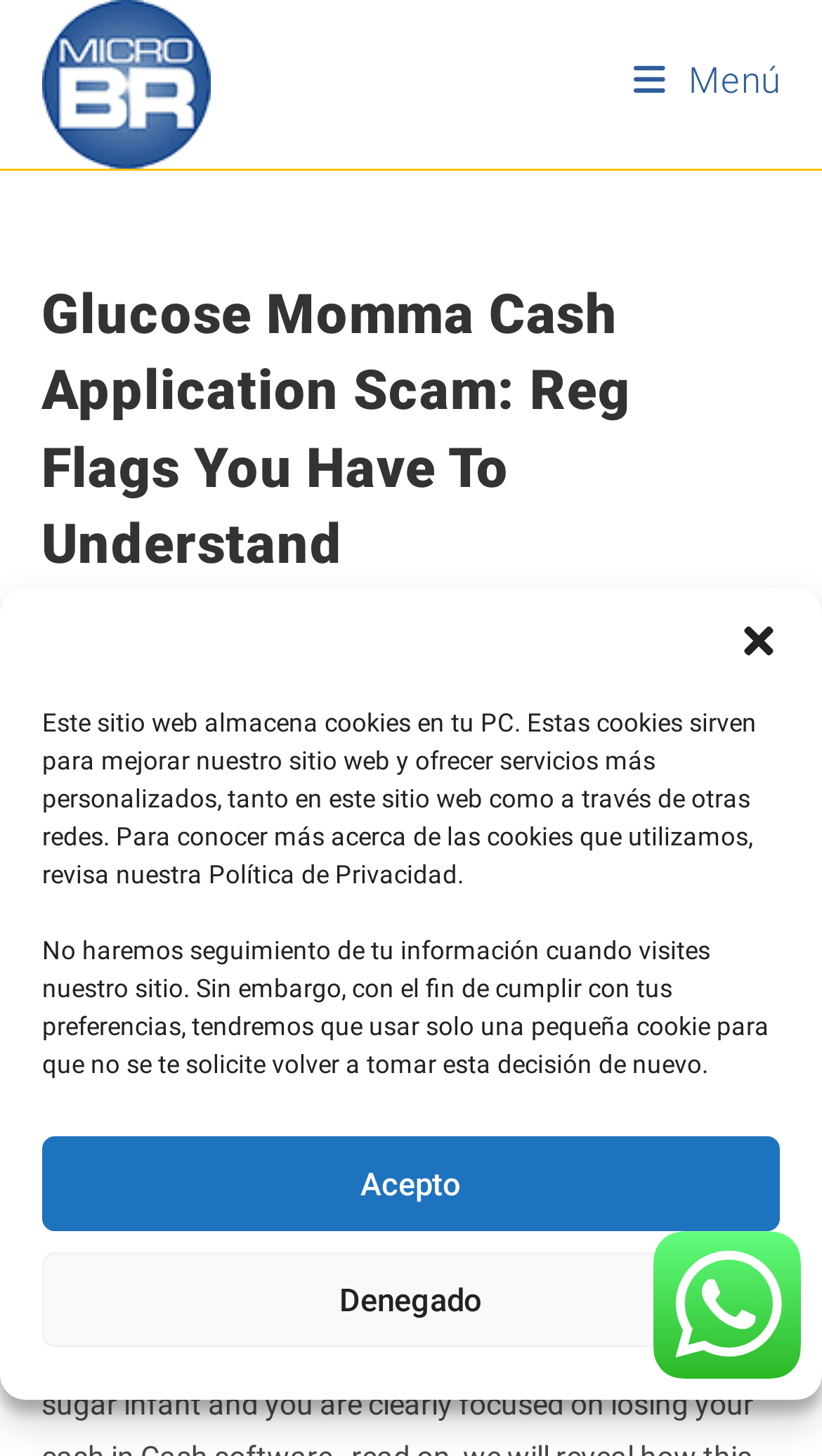How many buttons are in the cookie consent dialog?
Using the visual information, respond with a single word or phrase.

3